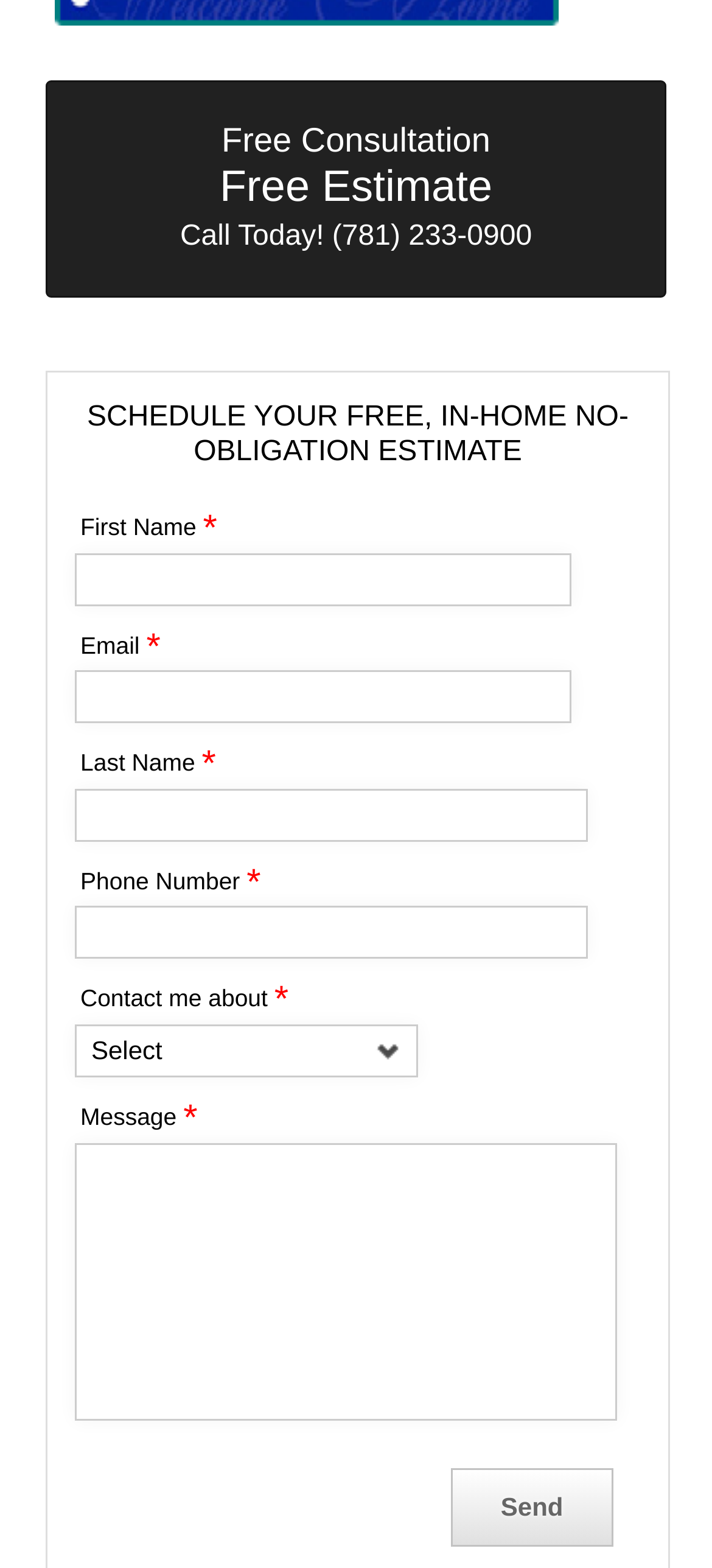Respond with a single word or phrase:
What is the phone number to call for a free consultation?

(781) 233-0900